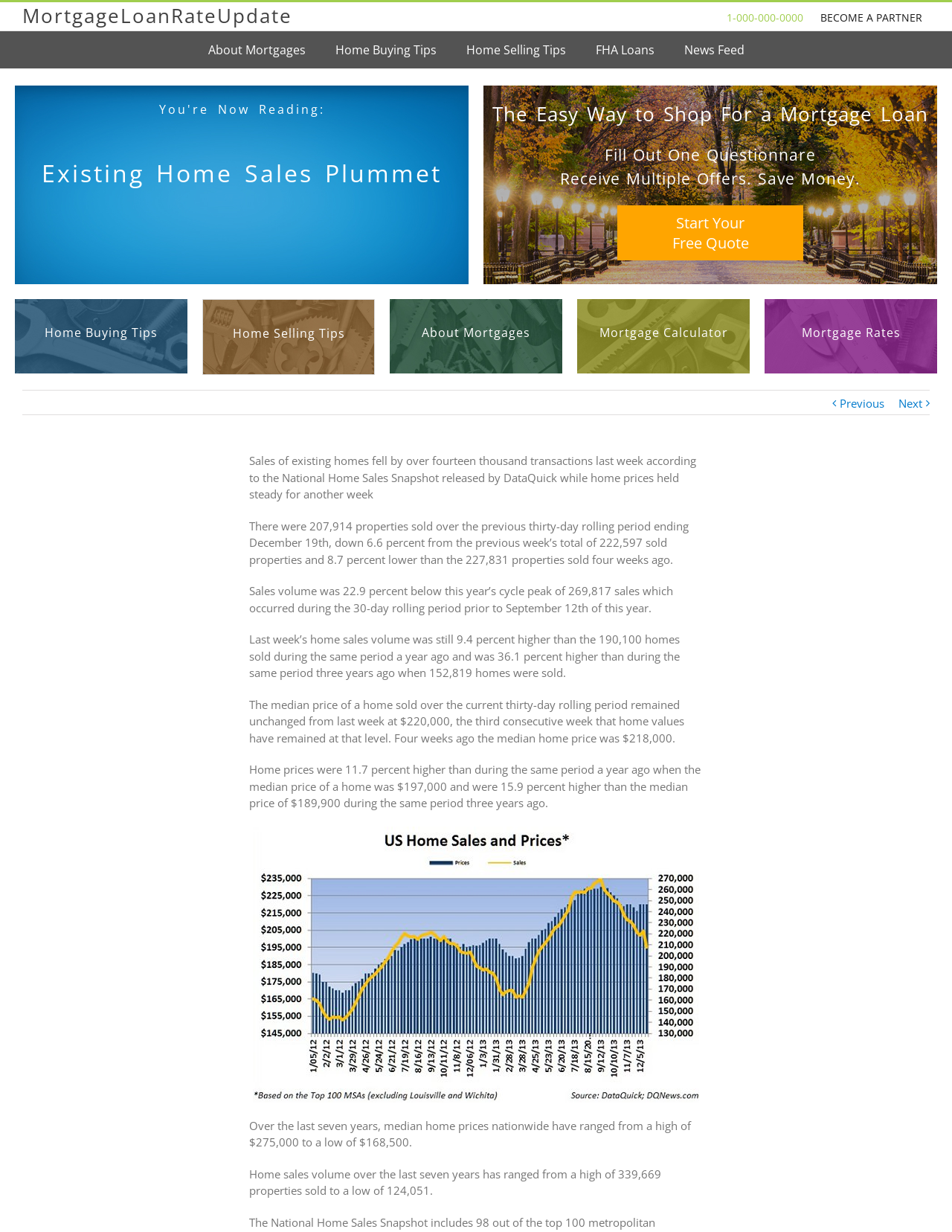How many properties were sold over the previous thirty-day rolling period?
From the screenshot, supply a one-word or short-phrase answer.

207,914